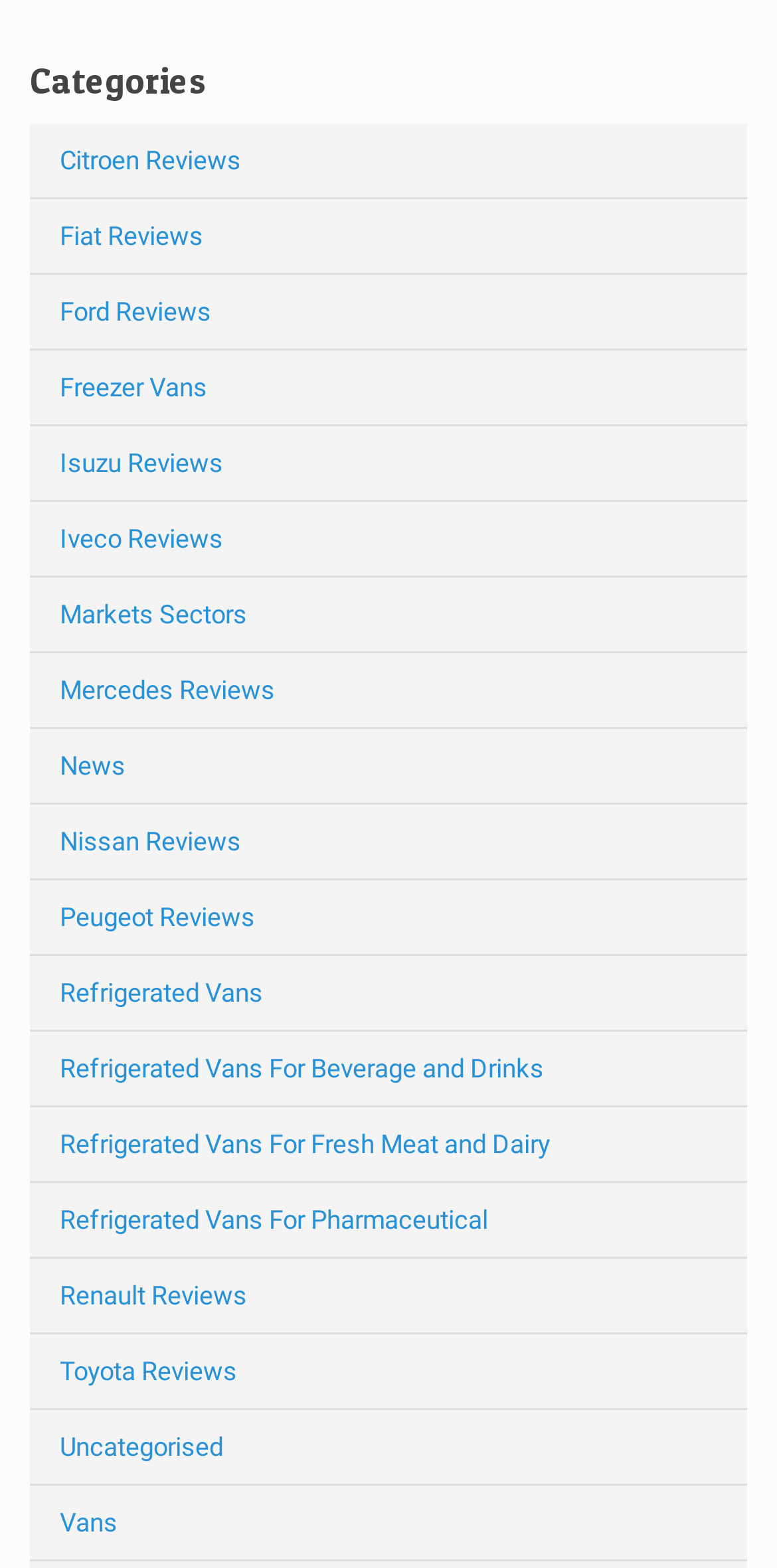Please locate the bounding box coordinates of the element that should be clicked to achieve the given instruction: "Browse Toyota reviews".

[0.038, 0.851, 0.962, 0.898]